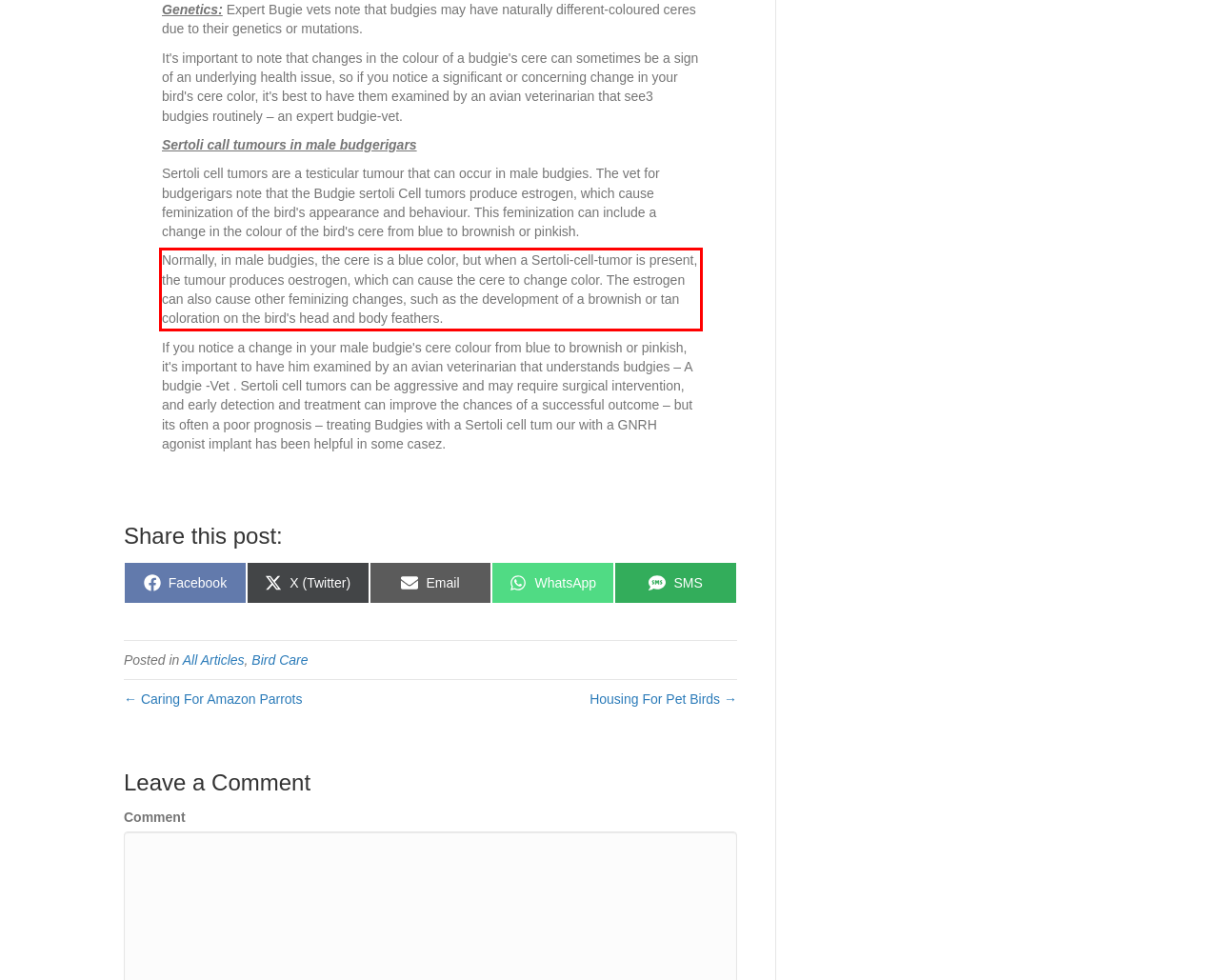Please identify and extract the text from the UI element that is surrounded by a red bounding box in the provided webpage screenshot.

Normally, in male budgies, the cere is a blue color, but when a Sertoli-cell-tumor is present, the tumour produces oestrogen, which can cause the cere to change color. The estrogen can also cause other feminizing changes, such as the development of a brownish or tan coloration on the bird's head and body feathers.